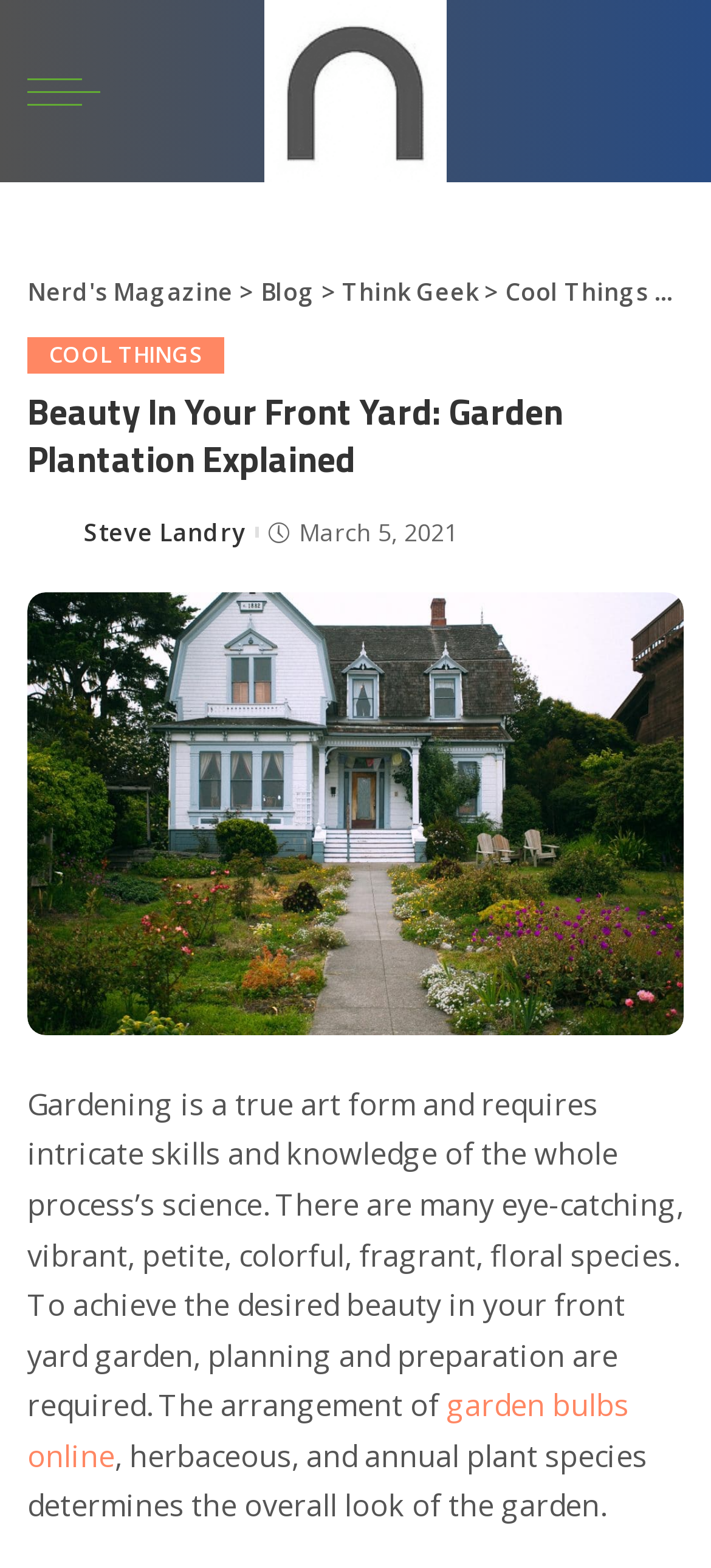Reply to the question with a single word or phrase:
What is the category of the article?

Cool Things